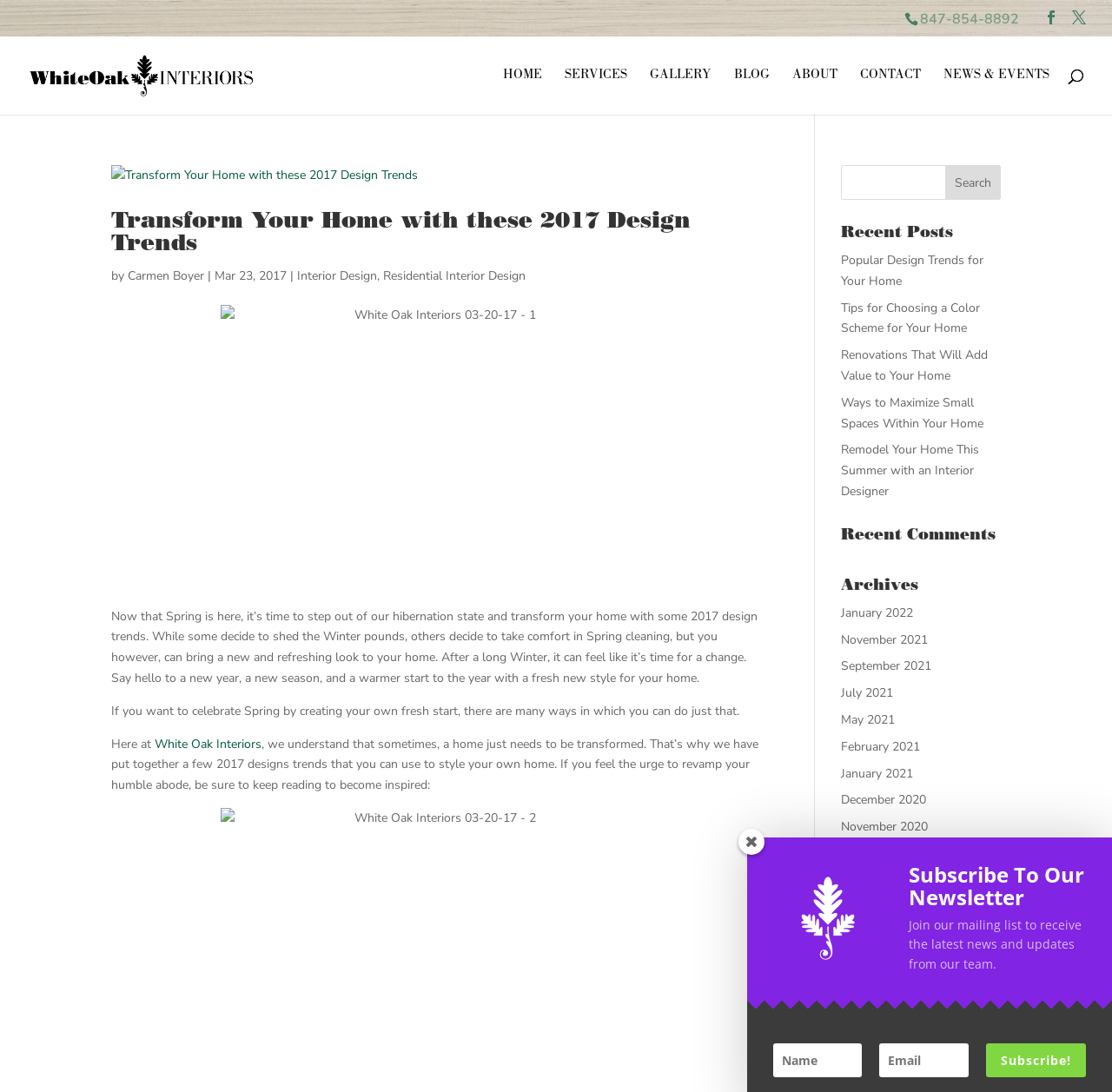Offer a meticulous description of the webpage's structure and content.

This webpage is about 2017 design trends archives from White Oak Interiors, an interior design company based in Chicagoland. At the top, there is a phone number "847-854-8892" and three social media links. Below that, there is a logo of White Oak Interiors with a link to the company's homepage. 

The main navigation menu is located below the logo, with links to "HOME", "SERVICES", "GALLERY", "BLOG", "ABOUT", "CONTACT", and "NEWS & EVENTS". 

The main content of the page is an article titled "Transform Your Home with these 2017 Design Trends". The article has a heading, a brief introduction, and a main body of text that discusses how to transform your home with 2017 design trends. There is also an image related to the article. 

On the right side of the page, there is a search box with a search button. Below the search box, there are links to recent posts, including "Popular Design Trends for Your Home", "Tips for Choosing a Color Scheme for Your Home", and others. 

Further down, there are links to recent comments and archives, which include links to articles from different months and years, from January 2022 to February 2020. 

At the bottom of the page, there is a section to subscribe to the company's newsletter, with a brief description, input fields for name and email, and a "Subscribe!" button.